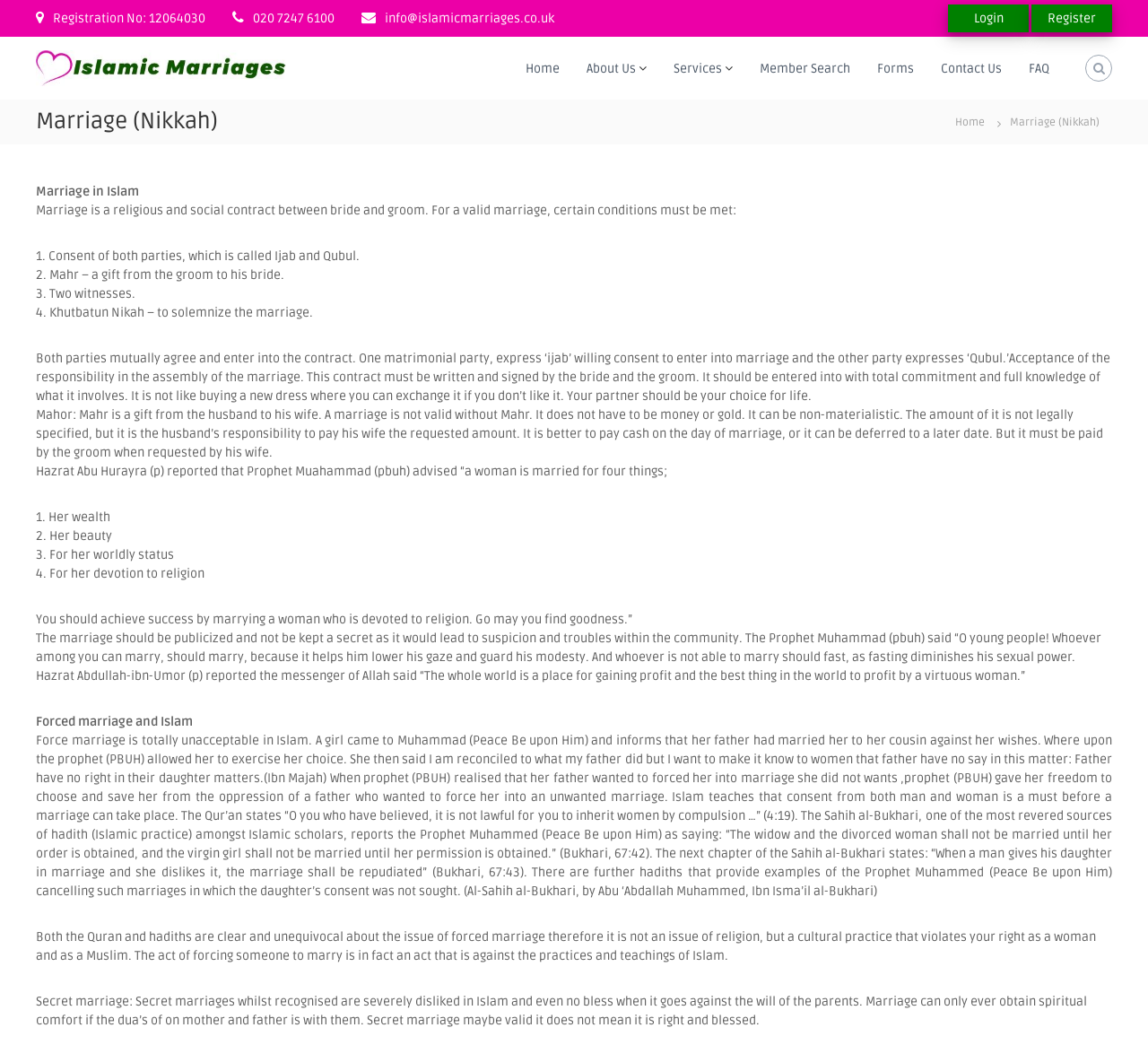Please specify the bounding box coordinates for the clickable region that will help you carry out the instruction: "Click the 'Login' link".

[0.826, 0.004, 0.896, 0.031]